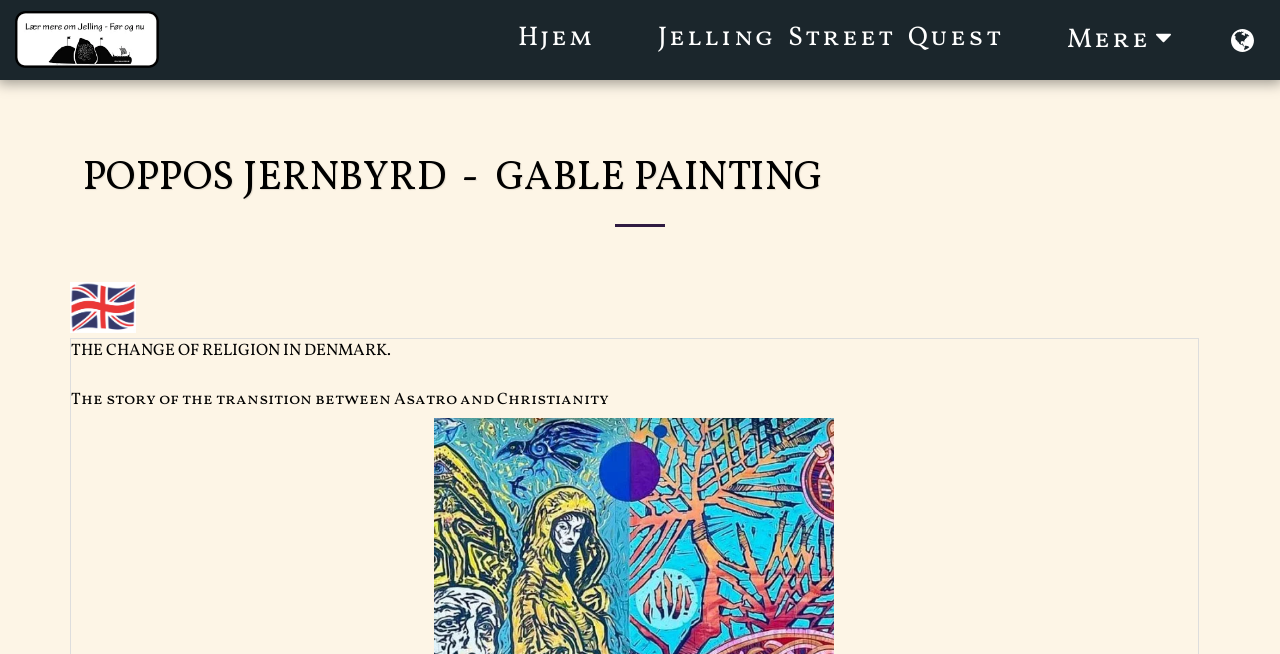Please give a succinct answer using a single word or phrase:
How many images are on the webpage?

2